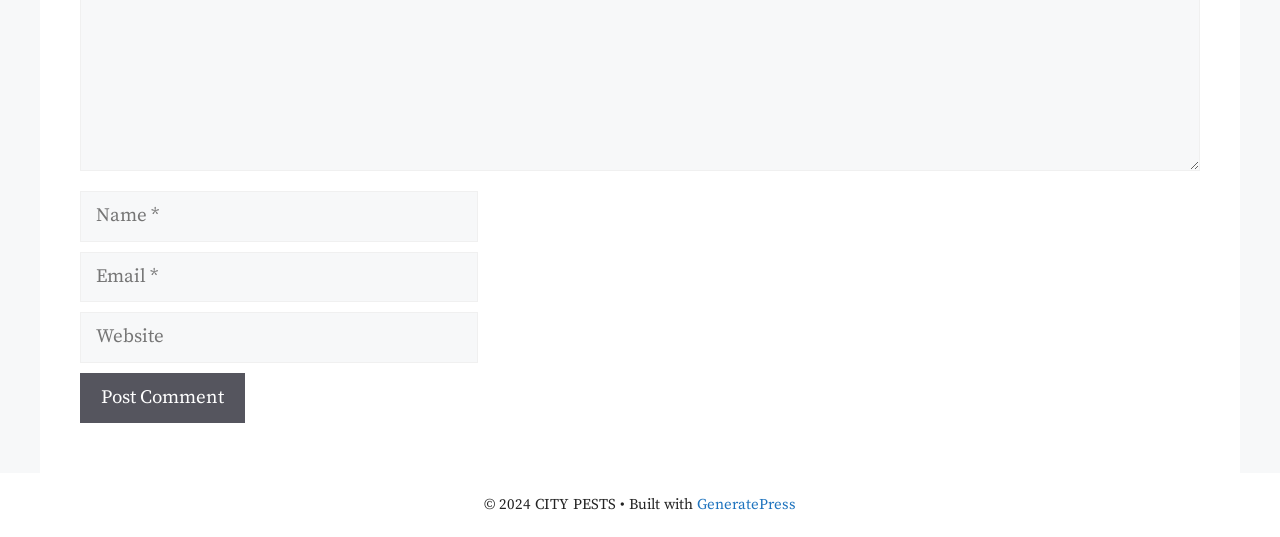Determine the bounding box coordinates for the UI element with the following description: "alt="Best Biz Source"". The coordinates should be four float numbers between 0 and 1, represented as [left, top, right, bottom].

None